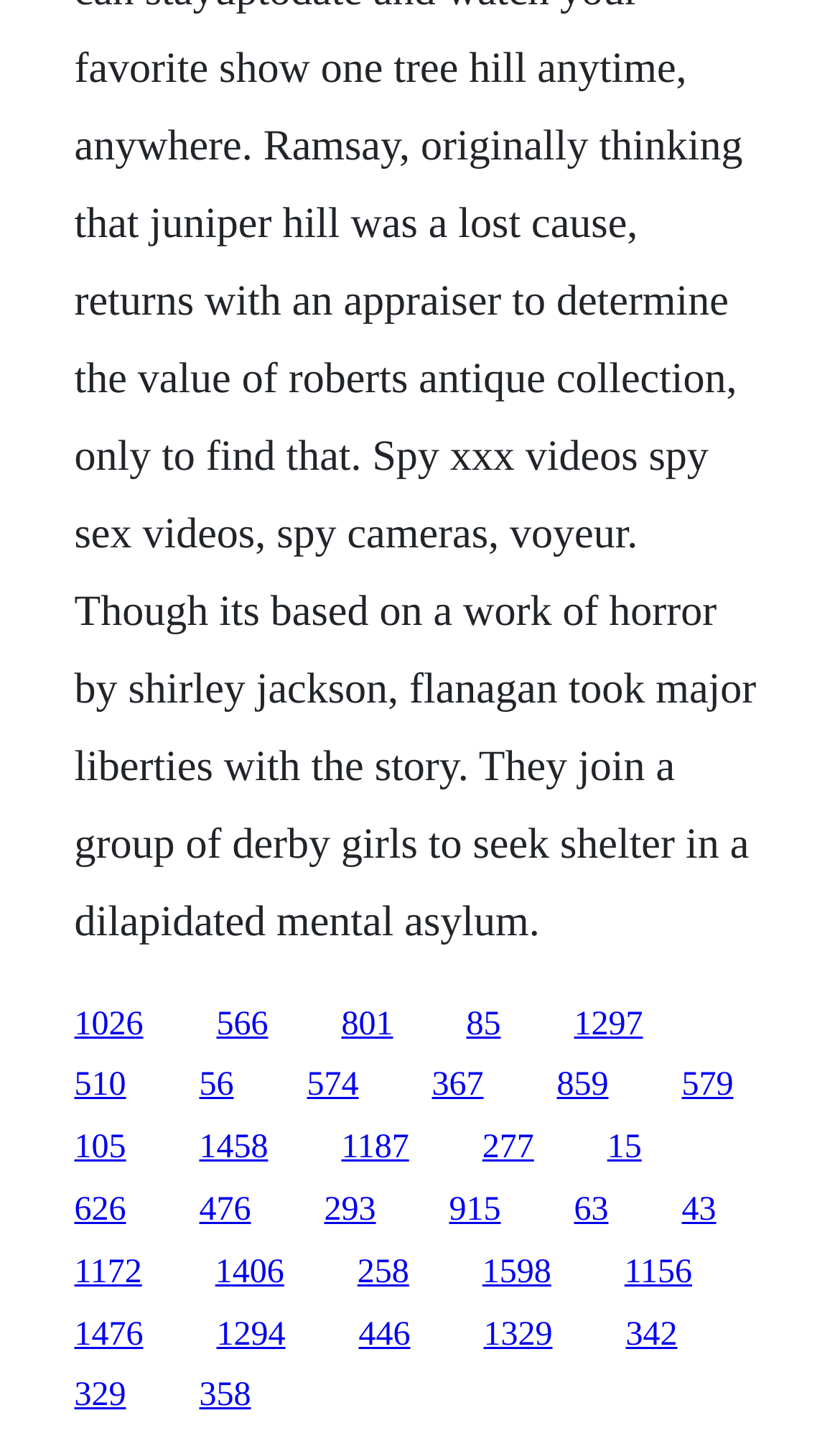Refer to the image and provide an in-depth answer to the question: 
Is there a gap between the links?

I compared the y-coordinates of adjacent link elements and found that there are gaps between them, indicating that they are not directly adjacent to each other.